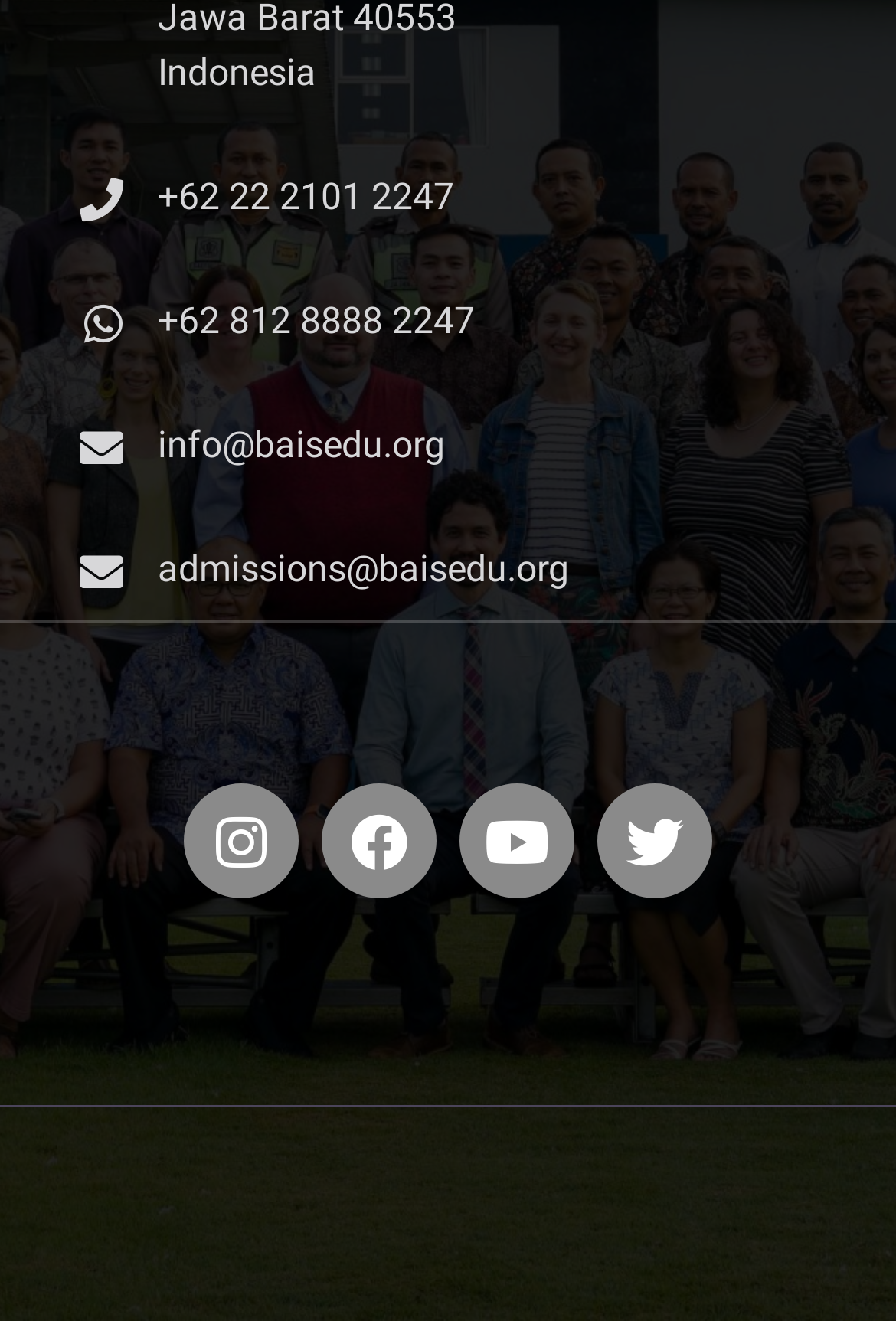Identify the bounding box coordinates of the clickable region required to complete the instruction: "Send an email to info". The coordinates should be given as four float numbers within the range of 0 and 1, i.e., [left, top, right, bottom].

[0.077, 0.317, 0.923, 0.359]